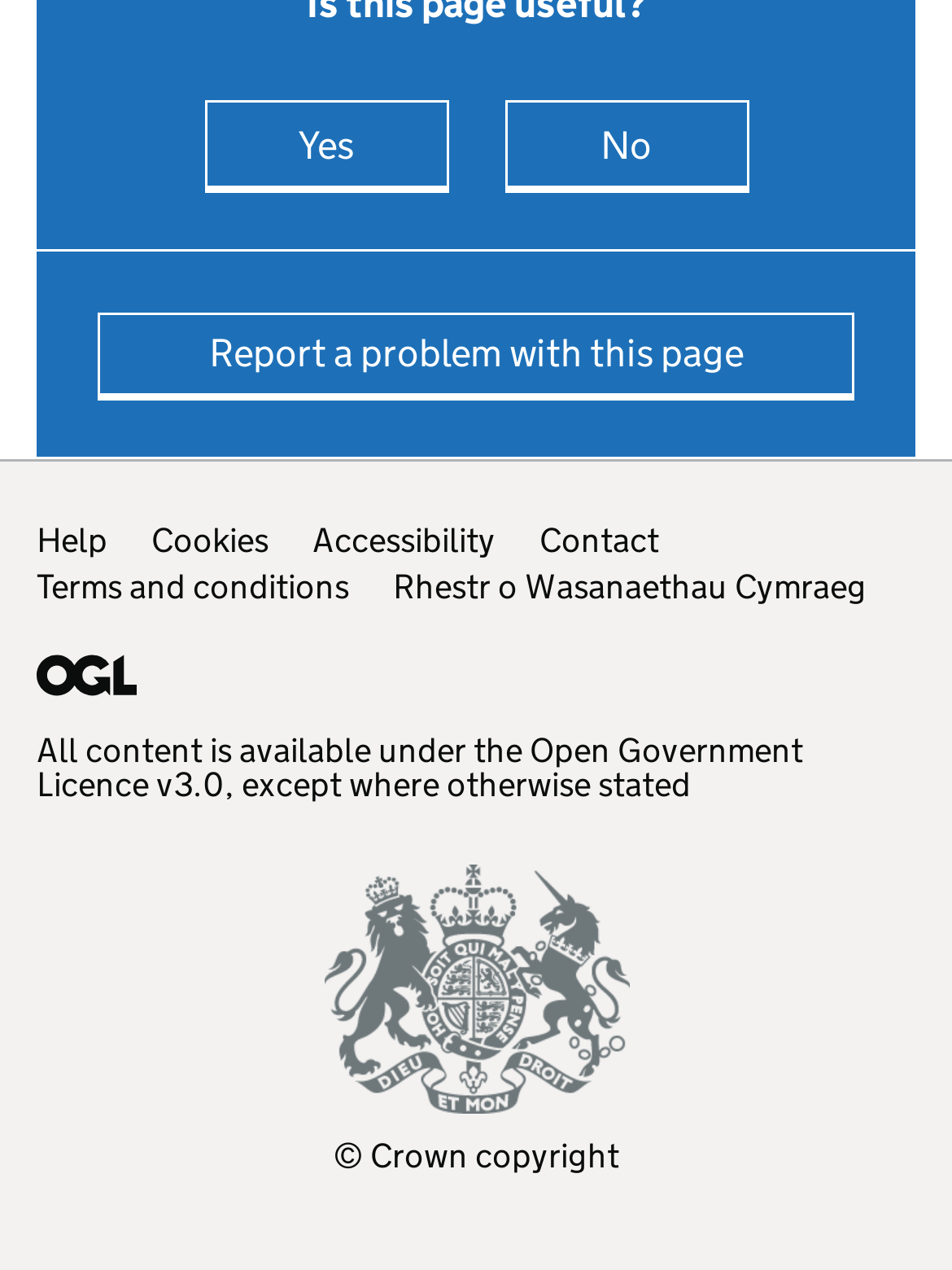From the image, can you give a detailed response to the question below:
What type of links are available under 'Support links'?

The 'Support links' section contains links to various support resources, including Help, Cookies, Accessibility, and Contact, which provide users with additional information and assistance related to the webpage.